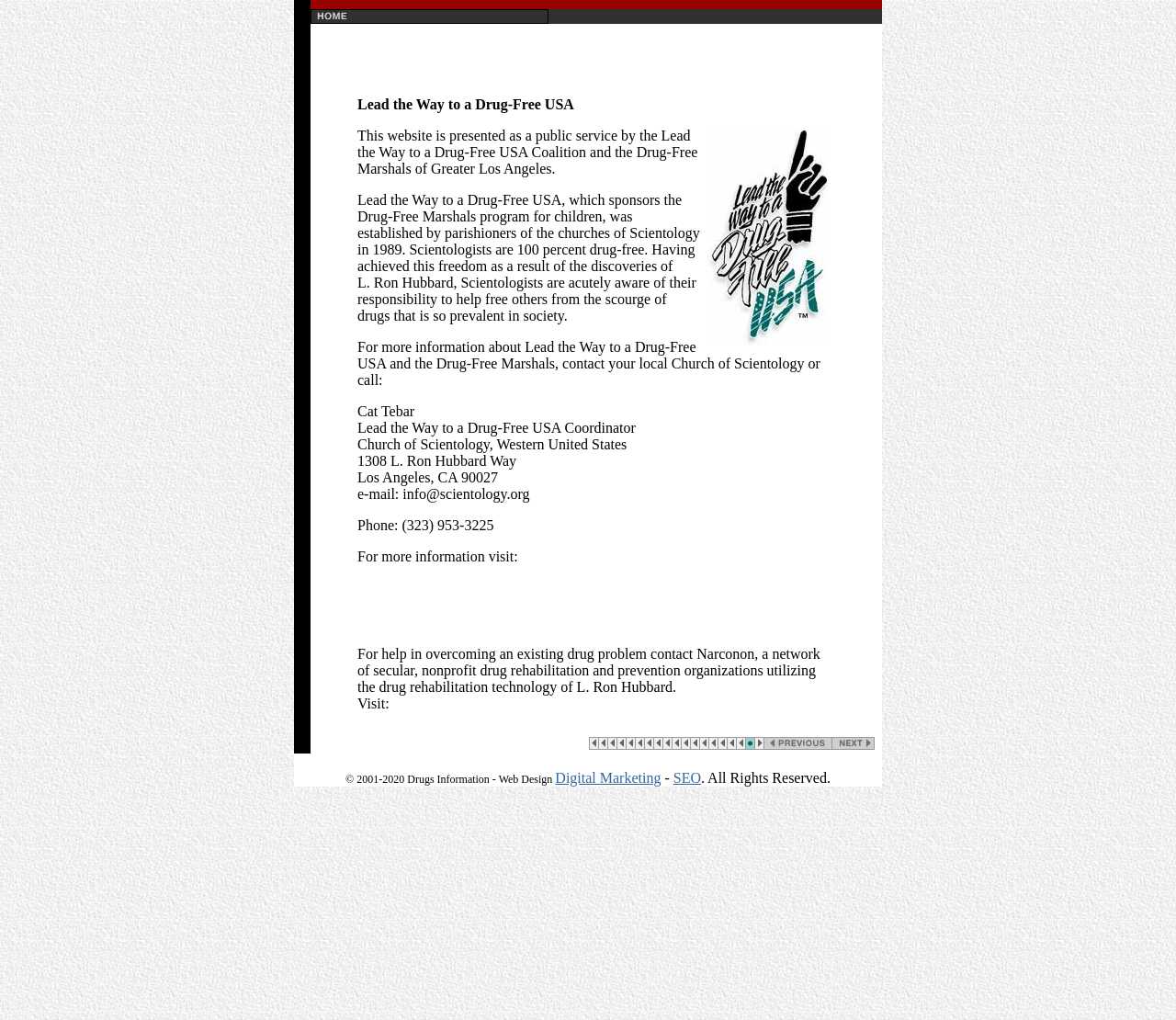Give a concise answer using only one word or phrase for this question:
What is the name of the organization presenting this website?

Church of Scientology